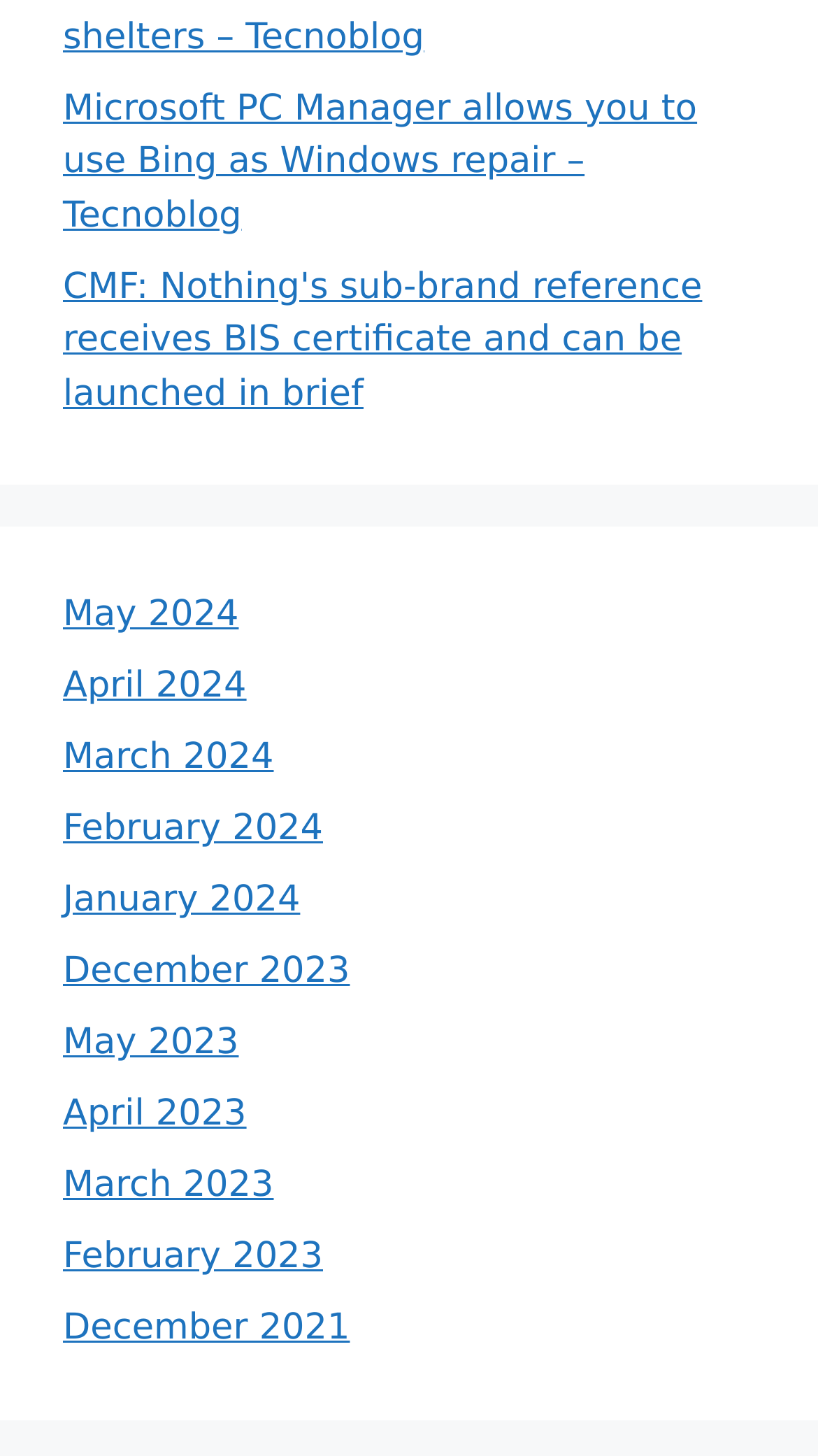Please provide a brief answer to the following inquiry using a single word or phrase:
How are the links organized on this webpage?

By month